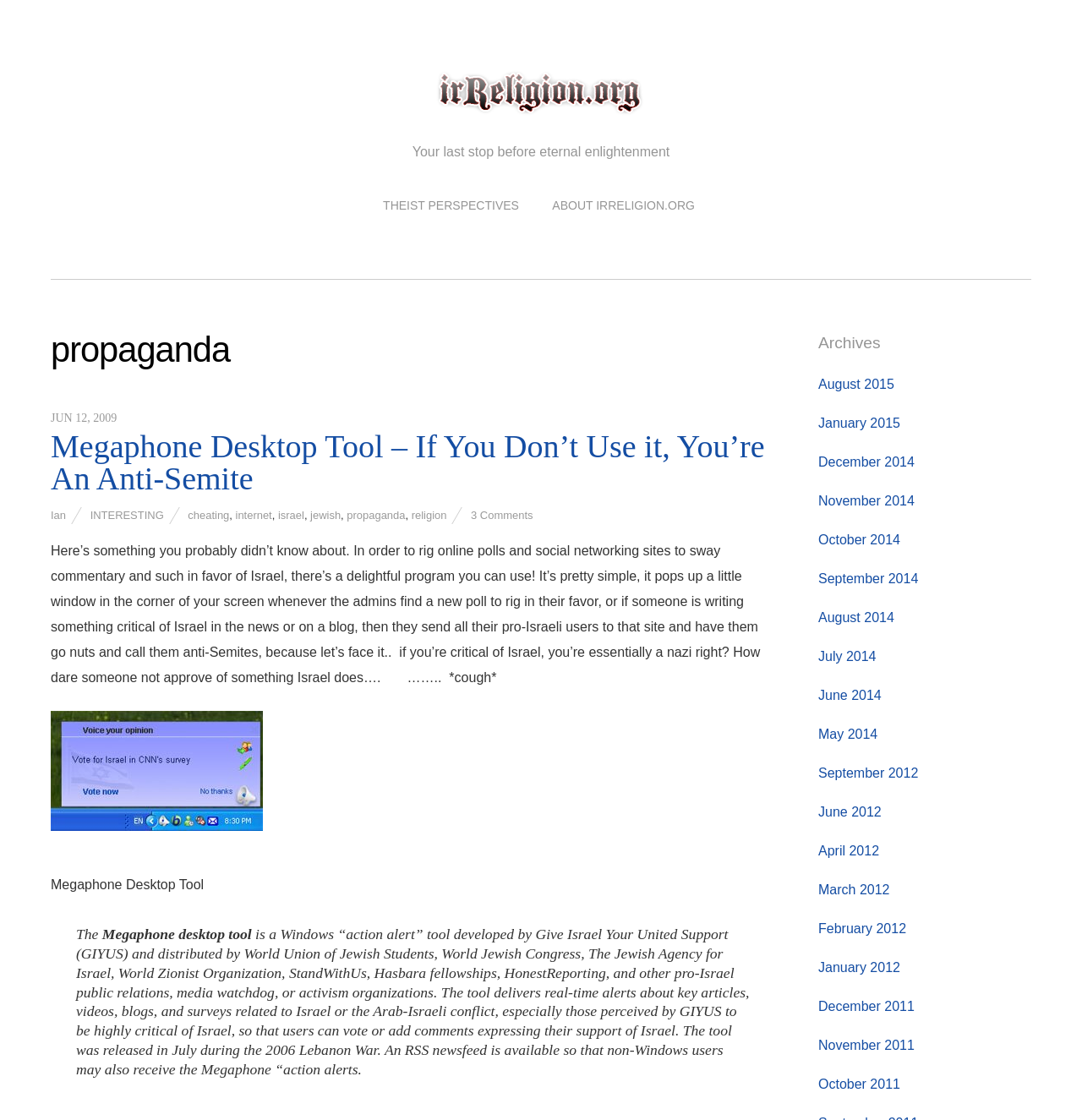What is the purpose of the Megaphone Desktop Tool?
Refer to the image and provide a detailed answer to the question.

The purpose of the Megaphone Desktop Tool is obtained from the text content of the article, which states that the tool is used to rig online polls and sway commentary in favor of Israel.